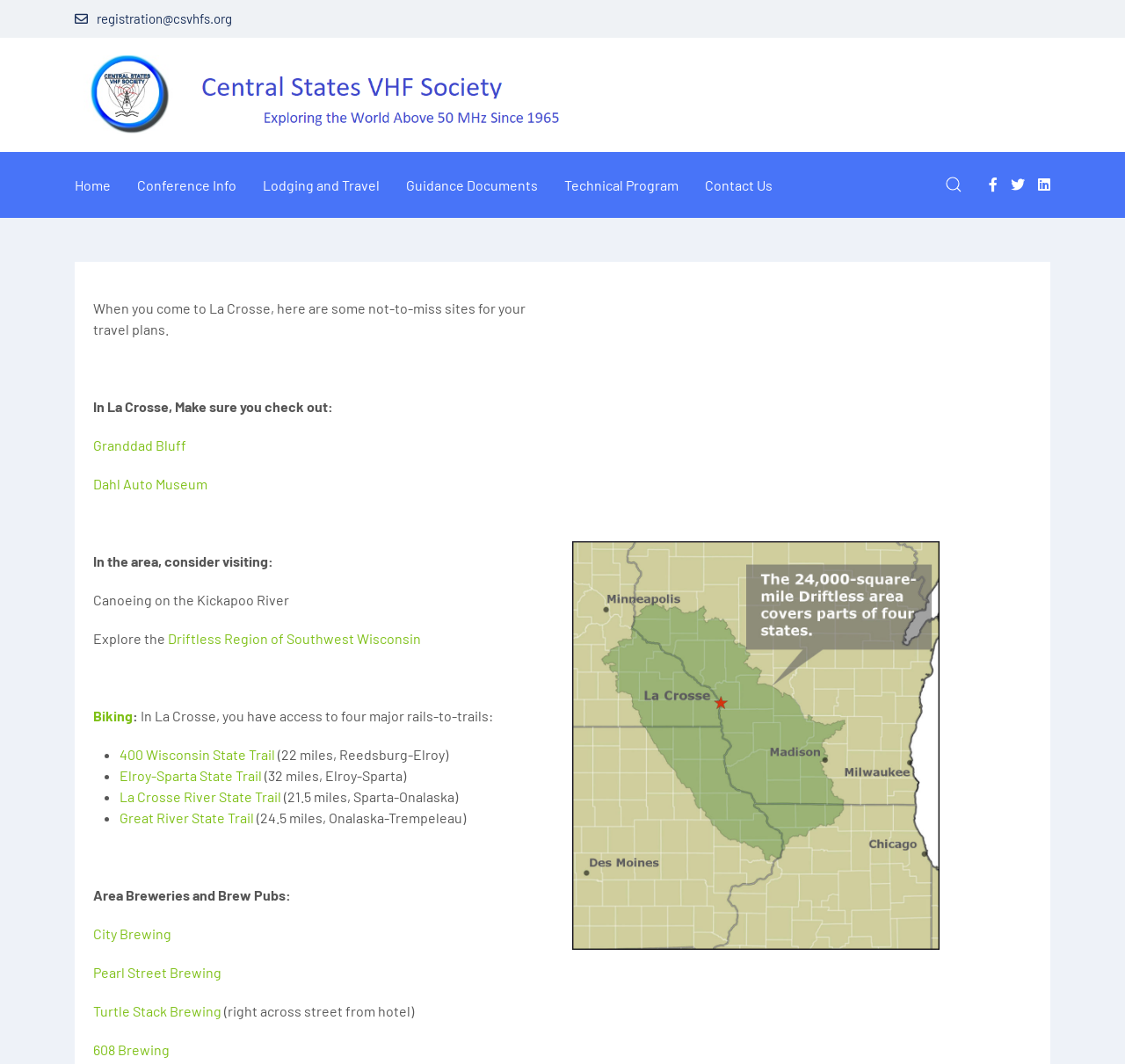Kindly provide the bounding box coordinates of the section you need to click on to fulfill the given instruction: "Click on the 'Registration' email link".

[0.066, 0.01, 0.206, 0.025]